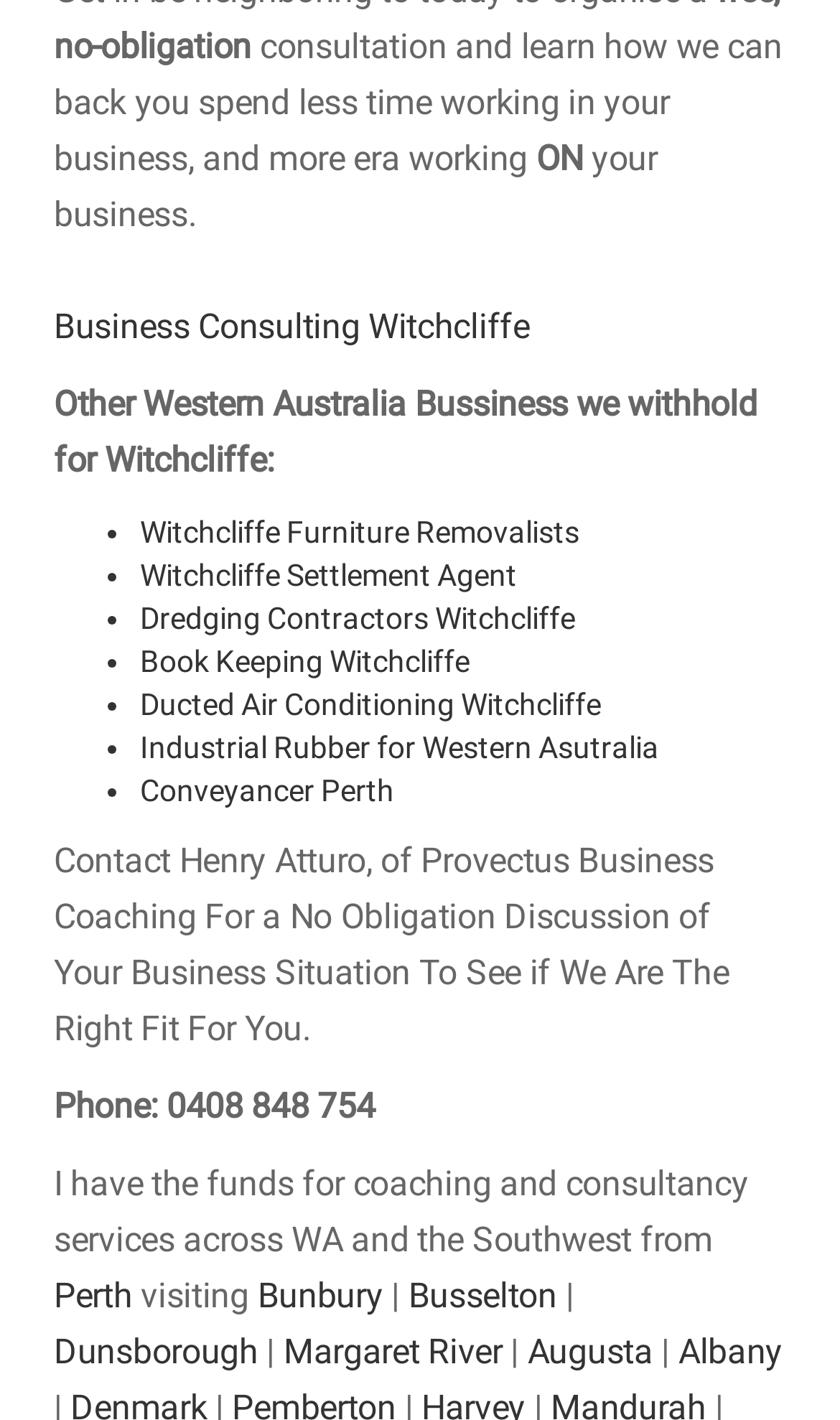Identify the bounding box coordinates for the UI element described as: "Margaret River". The coordinates should be provided as four floats between 0 and 1: [left, top, right, bottom].

[0.337, 0.938, 0.598, 0.967]